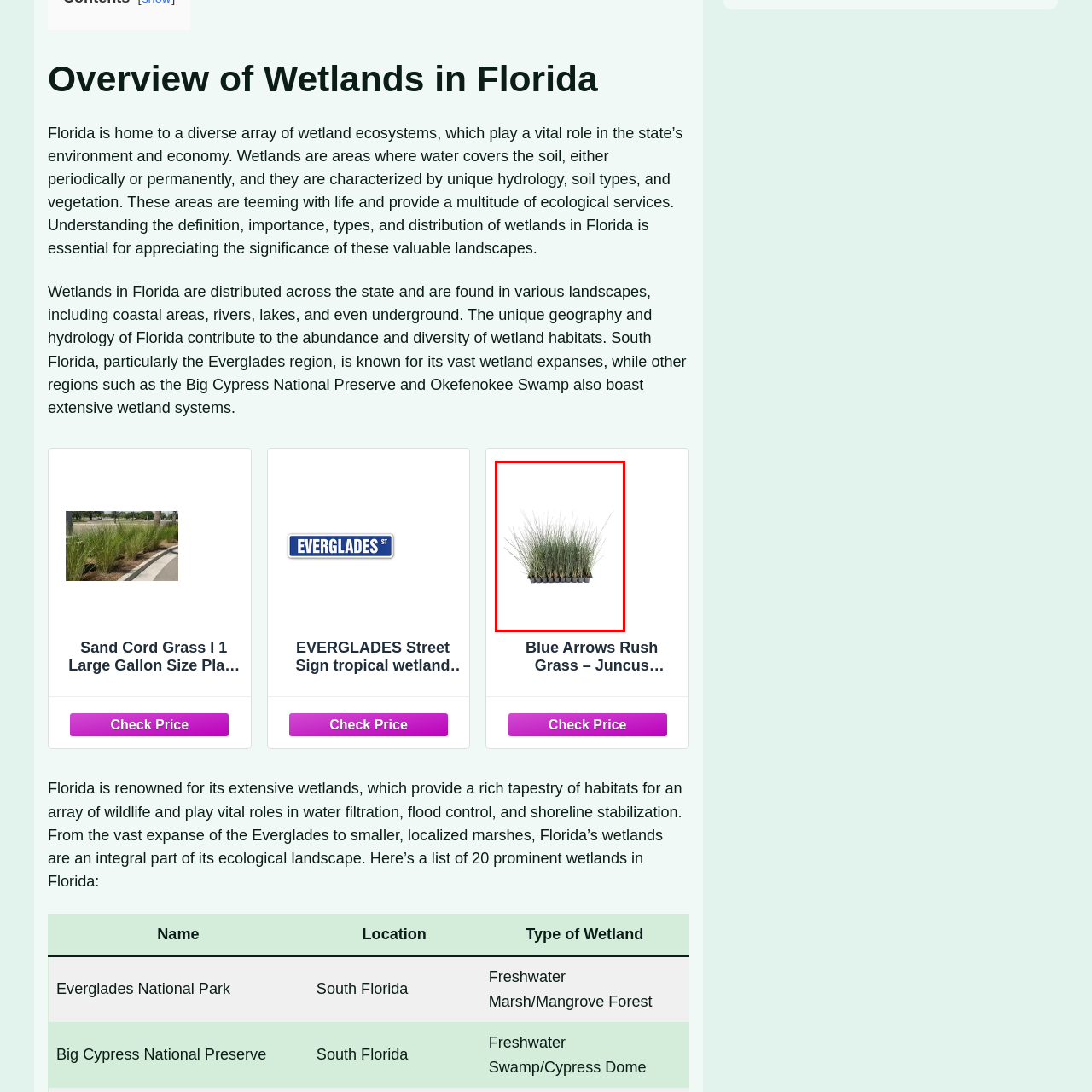Examine the picture highlighted with a red border, What is the primary benefit of Blue Arrows Rush Grass in wetland areas? Please respond with a single word or phrase.

Erosion control